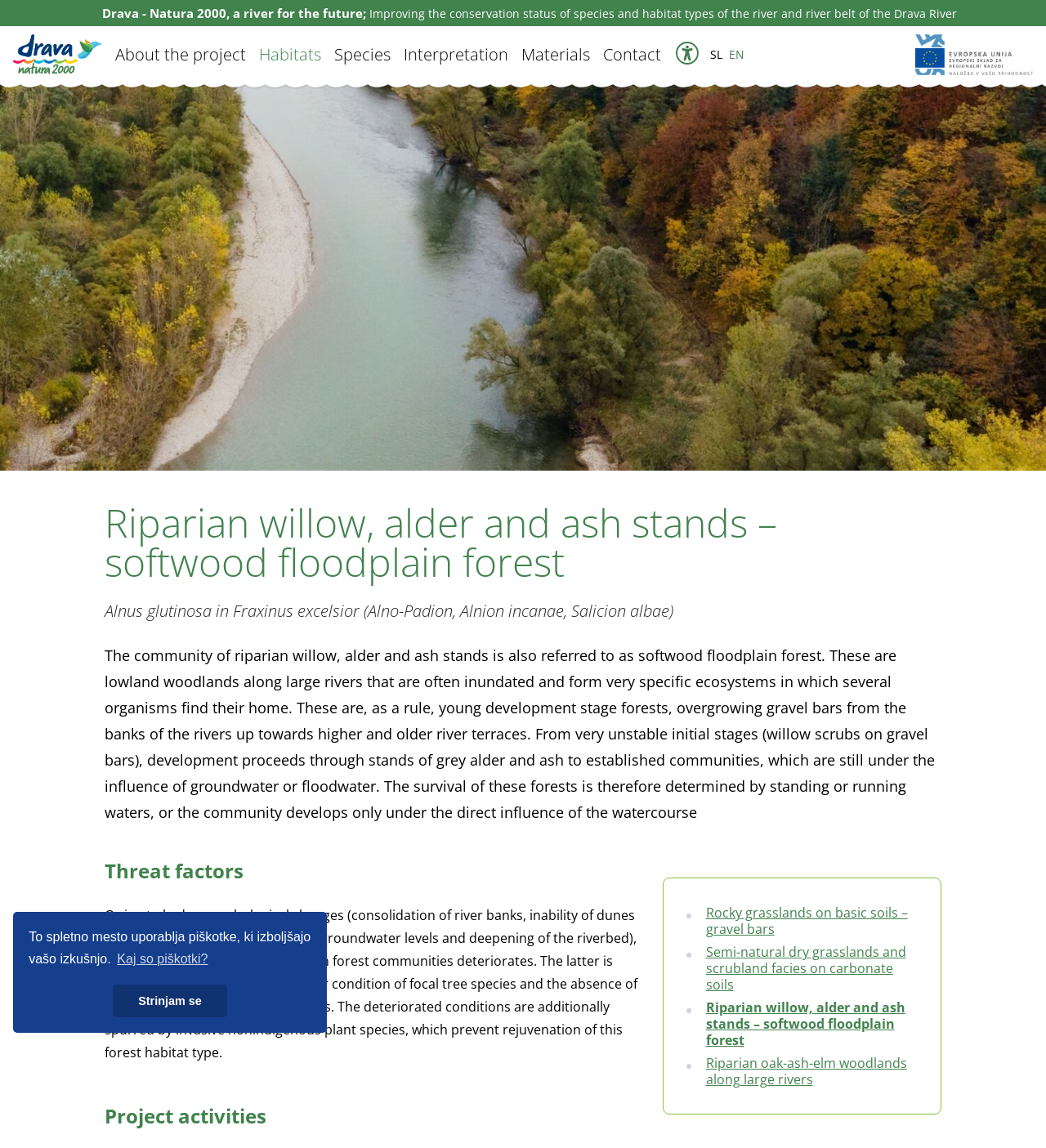Describe all the significant parts and information present on the webpage.

The webpage is about the Drava Natura 2000 project, focusing on the conservation of riparian willow, alder, and ash stands, also known as softwood floodplain forest. At the top, there is a dialog box for cookie consent, with a "learn more about cookies" button and a "dismiss cookie message" button. Below this, there is a heading that reads "Drava - Natura 2000, a river for the future;" followed by a paragraph describing the project's goal of improving the conservation status of species and habitat types along the Drava River.

On the top-right corner, there are language options, including "Angleščina" (English) and "SL" (Slovenian). Below this, there is a navigation menu with links to "About the project", "Habitats", "Species", "Interpretation", "Materials", and "Contact". An "Accessibility" button is also present.

The main content of the page is divided into sections, starting with a heading that describes the riparian willow, alder, and ash stands habitat. This is followed by a detailed paragraph explaining the characteristics of this habitat type, including its development stages and dependence on water.

The next section is titled "Threat factors", which discusses the negative impacts of hydromorphological changes and invasive non-indigenous plant species on the habitat. Finally, there is a section on "Project activities", which provides links to other habitat types, including rocky grasslands, semi-natural dry grasslands, and riparian oak-ash-elm woodlands.

Throughout the page, there are several images, including flags representing different languages and logos of organizations involved in the project.